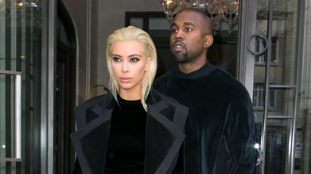What is the atmosphere of the urban setting? Please answer the question using a single word or phrase based on the image.

chic